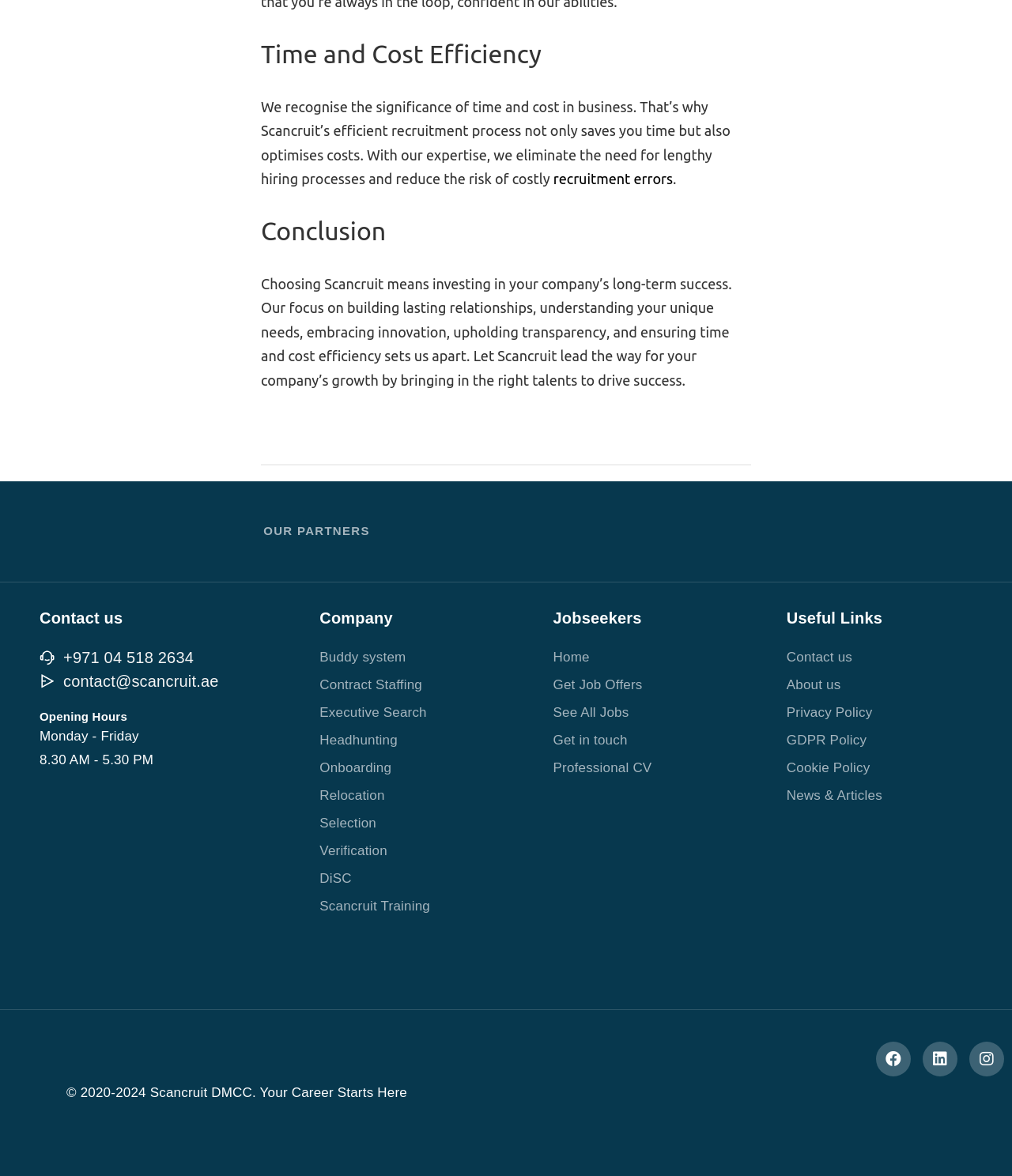Pinpoint the bounding box coordinates of the element you need to click to execute the following instruction: "Get in touch with Scancruit via phone". The bounding box should be represented by four float numbers between 0 and 1, in the format [left, top, right, bottom].

[0.039, 0.549, 0.269, 0.569]